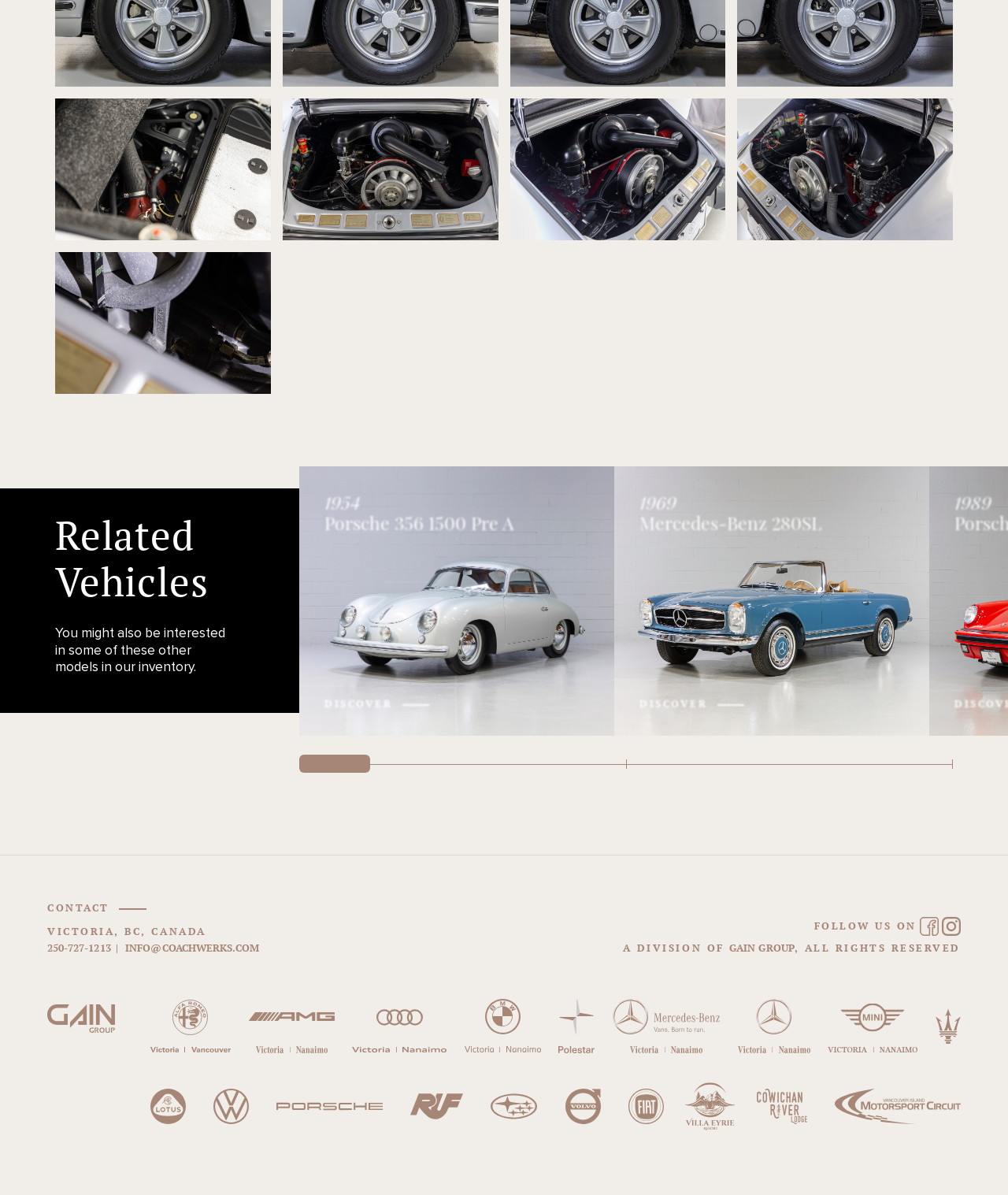Determine the bounding box coordinates for the element that should be clicked to follow this instruction: "Learn more about 'Mercedes-Benz 280SL'". The coordinates should be given as four float numbers between 0 and 1, in the format [left, top, right, bottom].

[0.634, 0.426, 0.816, 0.447]